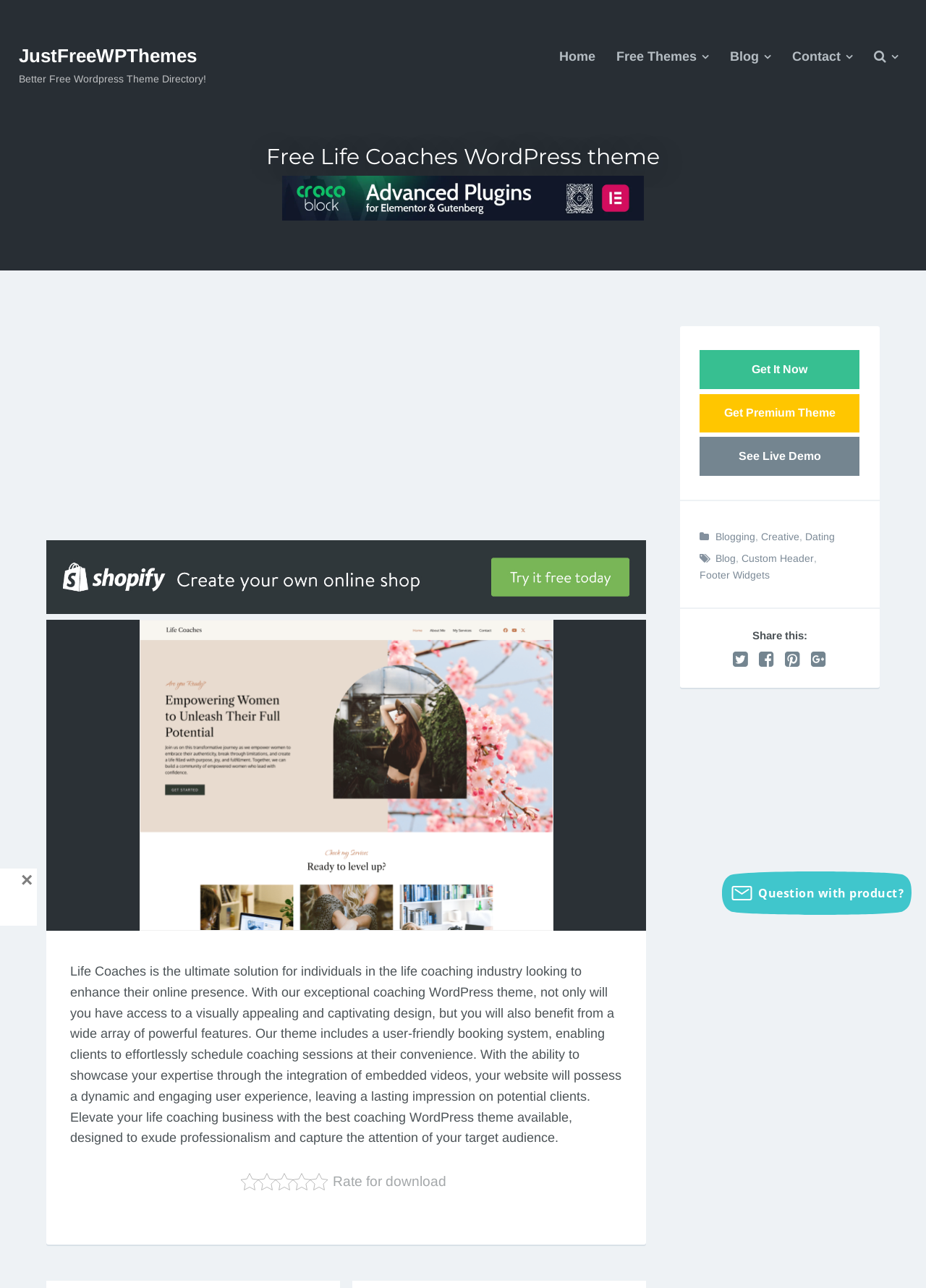What is the name of the WordPress theme?
Using the visual information, respond with a single word or phrase.

Life Coaches